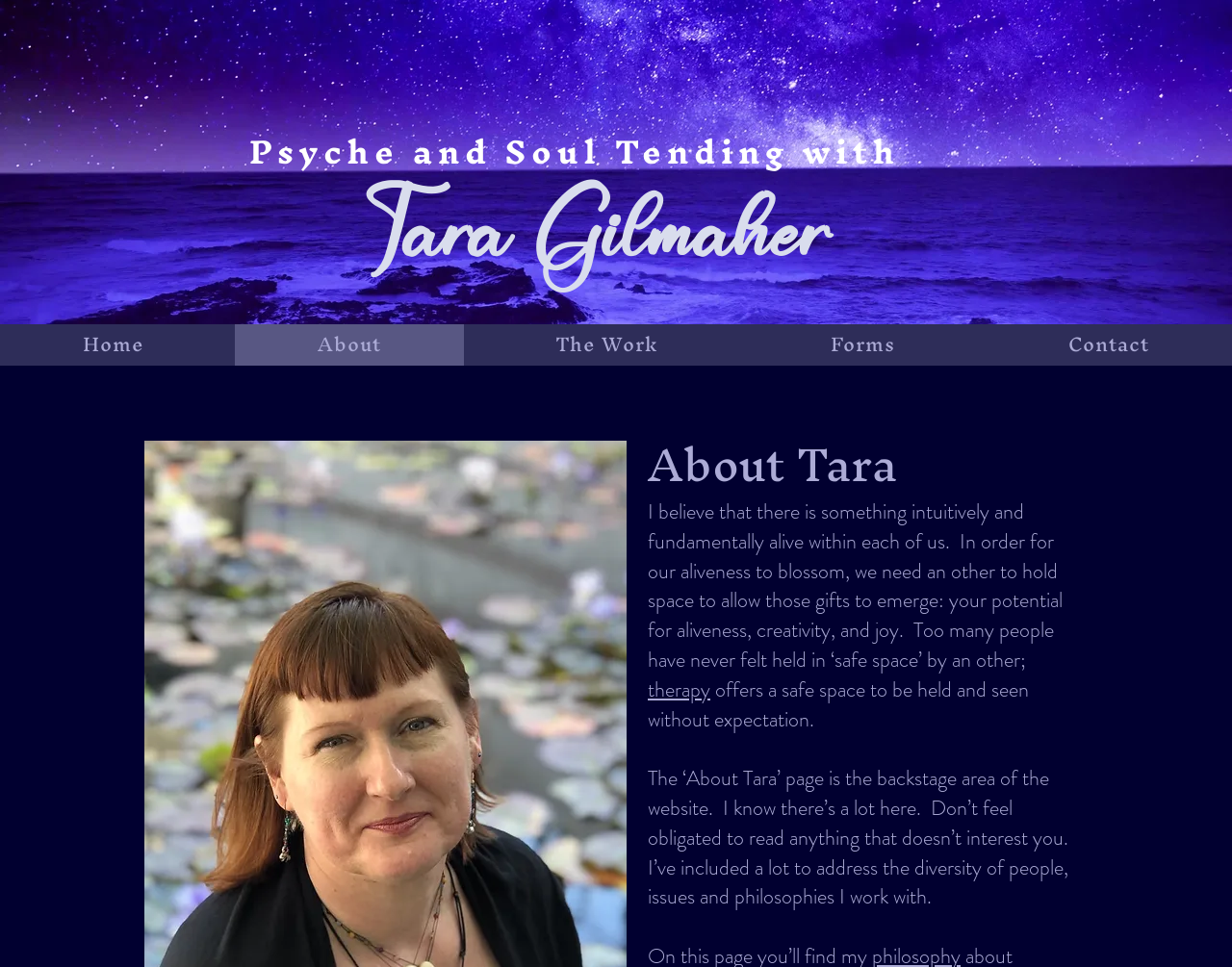Reply to the question with a single word or phrase:
What is the name of the person mentioned on the webpage?

Tara Gilmaher